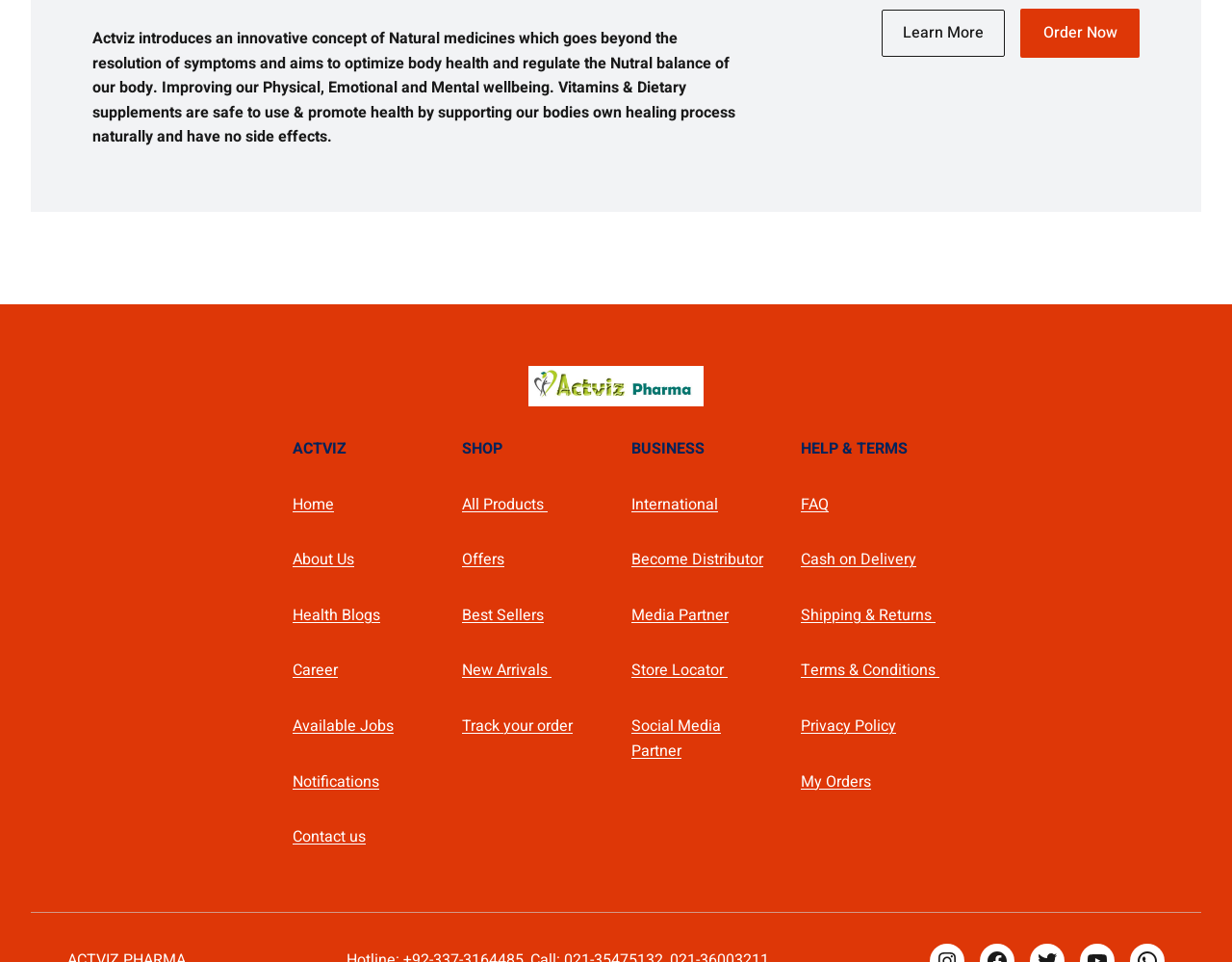Please determine the bounding box coordinates for the element that should be clicked to follow these instructions: "Contact Actviz".

[0.238, 0.858, 0.297, 0.882]